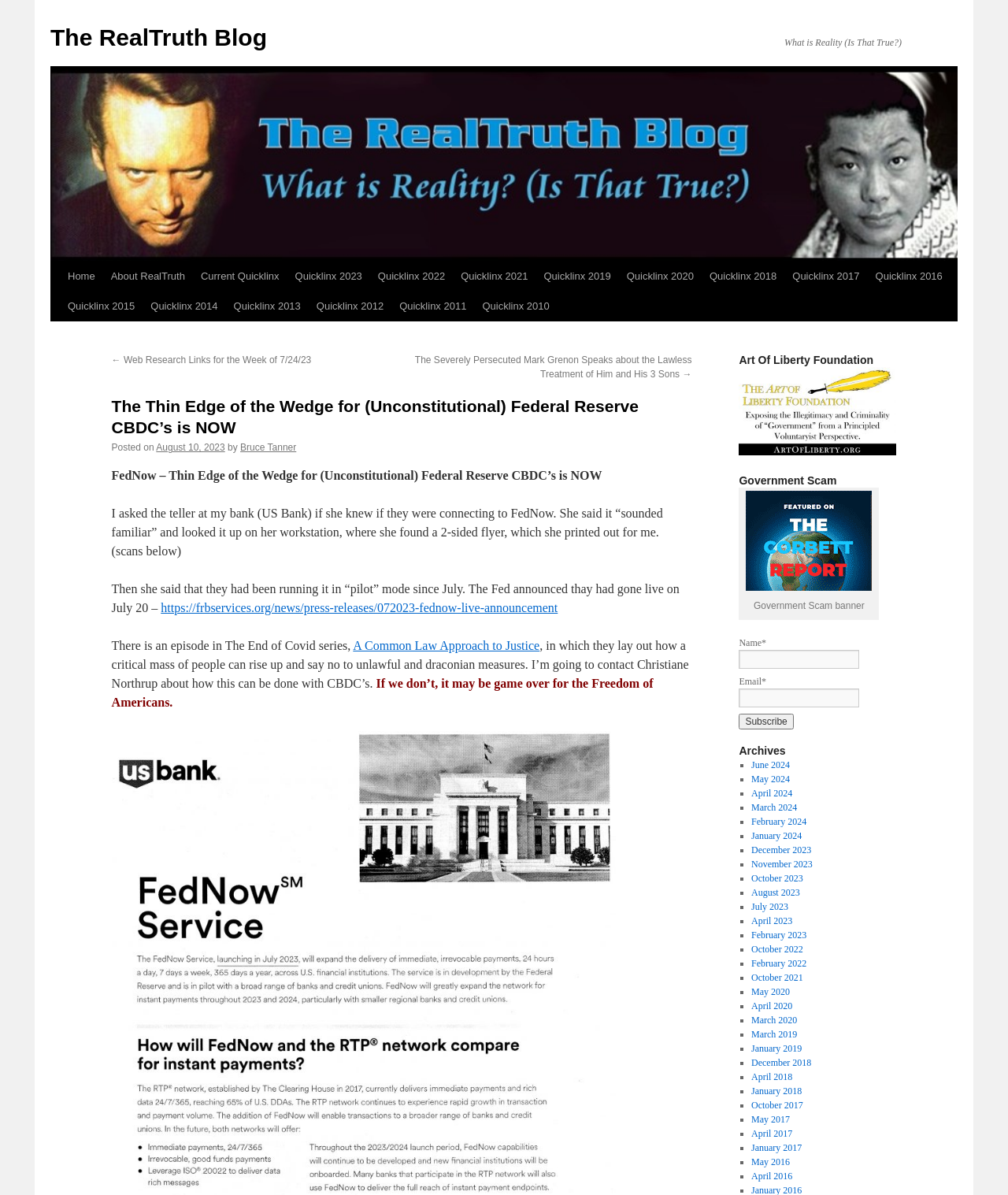Please specify the bounding box coordinates of the clickable region necessary for completing the following instruction: "Read the article 'The Severely Persecuted Mark Grenon Speaks about the Lawless Treatment of Him and His 3 Sons'". The coordinates must consist of four float numbers between 0 and 1, i.e., [left, top, right, bottom].

[0.412, 0.296, 0.686, 0.317]